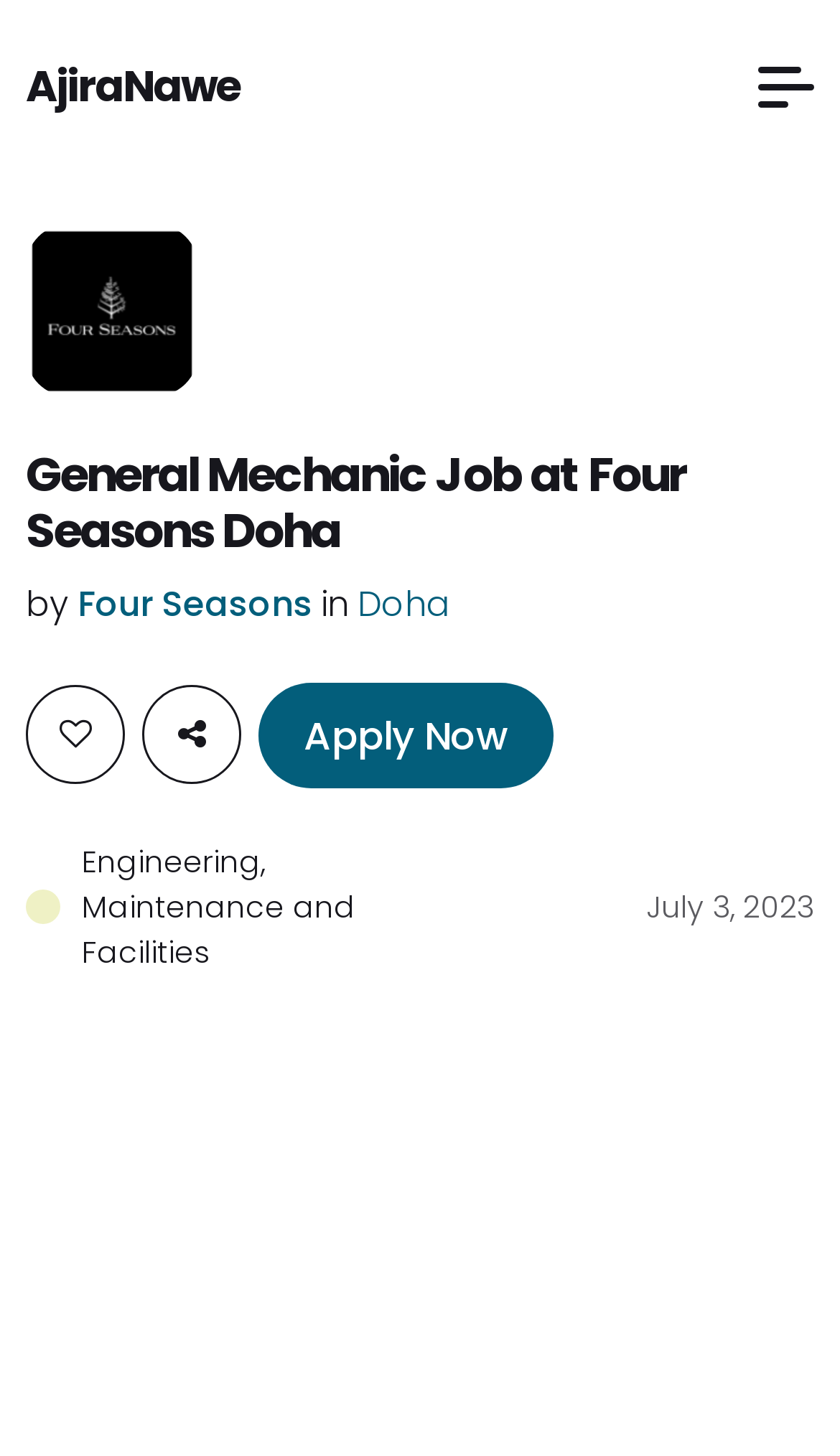Construct a thorough caption encompassing all aspects of the webpage.

The webpage appears to be a job posting for a General Mechanic position at Four Seasons Doha. At the top left of the page, there is a link to "AjiraNawe" and a button that controls the mobile navigation menu. Below these elements, there is a heading that displays the job title "General Mechanic Job at Four Seasons Doha". 

To the right of the job title, there is a phrase "by Four Seasons in Doha", which indicates the company and location of the job. There are two buttons on the same line, one with an icon and another with a star icon, which may be used for bookmarking or saving the job posting.

Below the job title, there is a prominent "Apply Now" button, which is likely the primary call-to-action for the page. On the same line, there is a link to the job category "Engineering, Maintenance and Facilities". 

At the bottom right of the page, there is a date "July 3, 2023", which may indicate the posting date or deadline for the job application. Overall, the page is focused on providing information about the job and encouraging the user to apply.